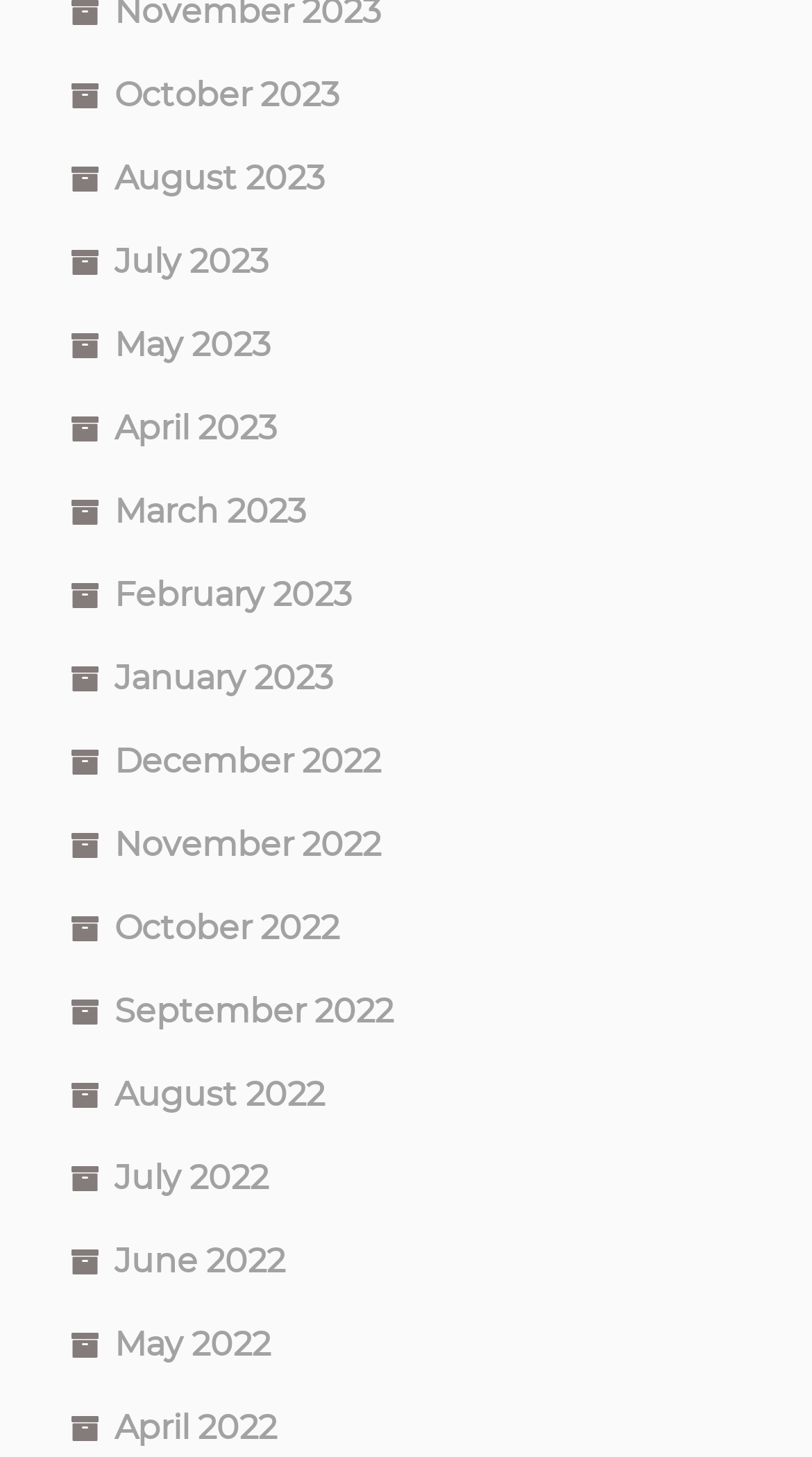Please answer the following question using a single word or phrase: 
How many months are listed in 2022?

6